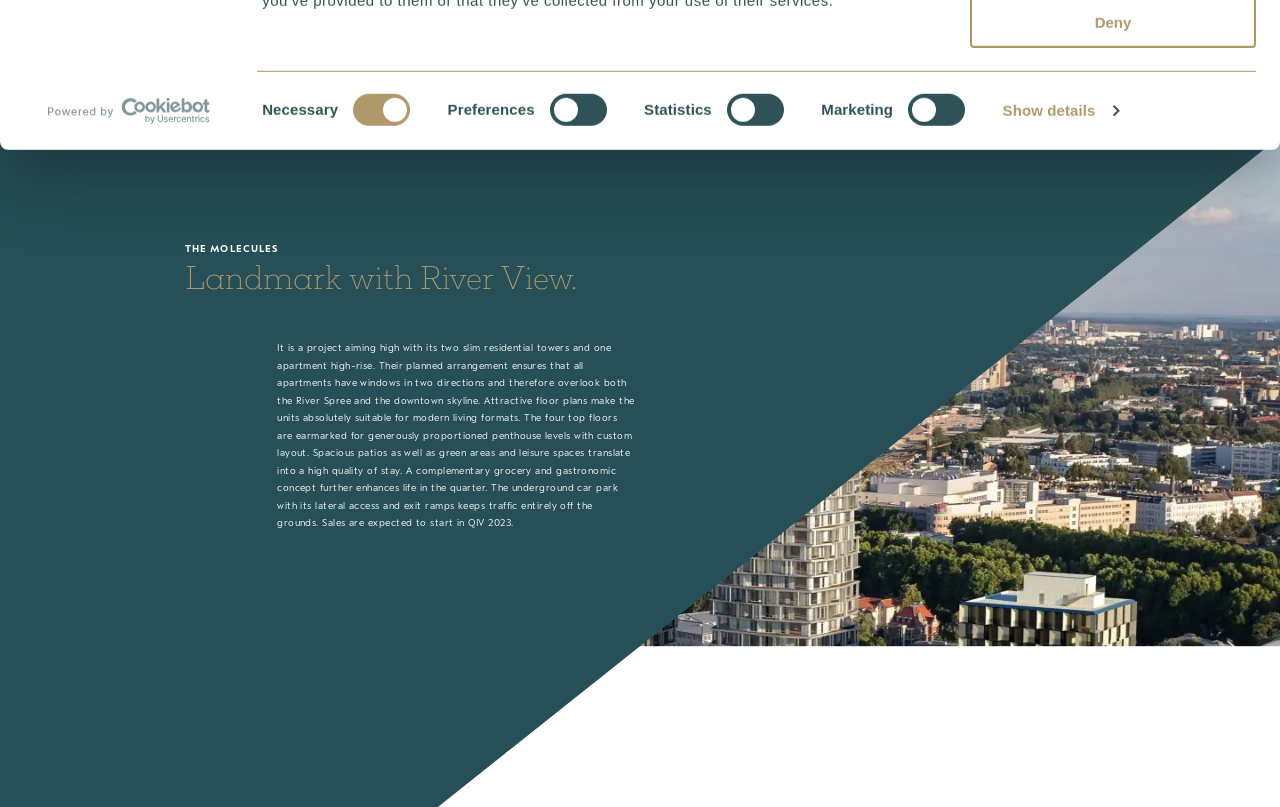Please find the bounding box coordinates for the clickable element needed to perform this instruction: "Select the Preferences checkbox".

[0.429, 0.295, 0.474, 0.335]